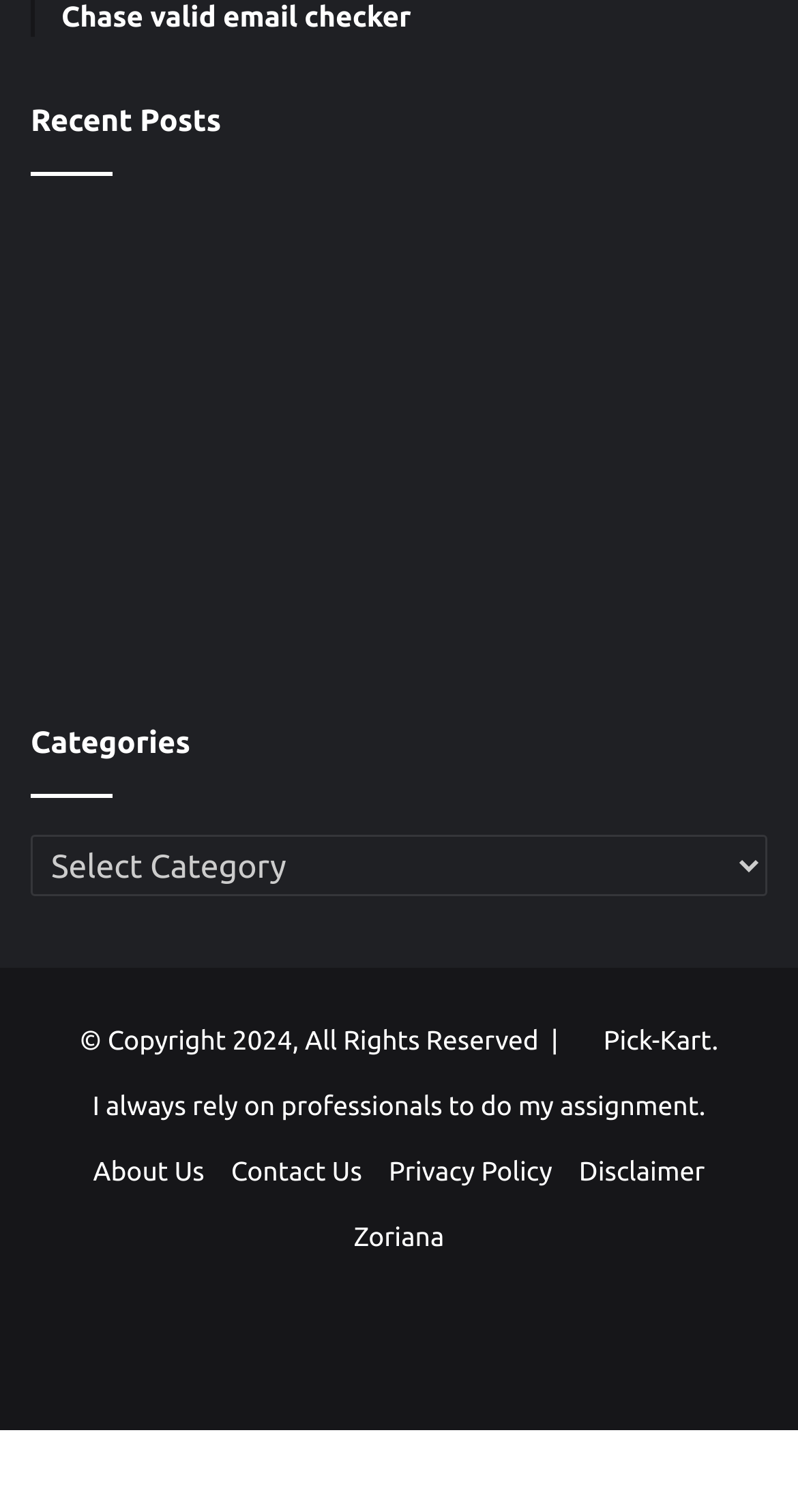Identify and provide the bounding box for the element described by: "Get Best Price".

None